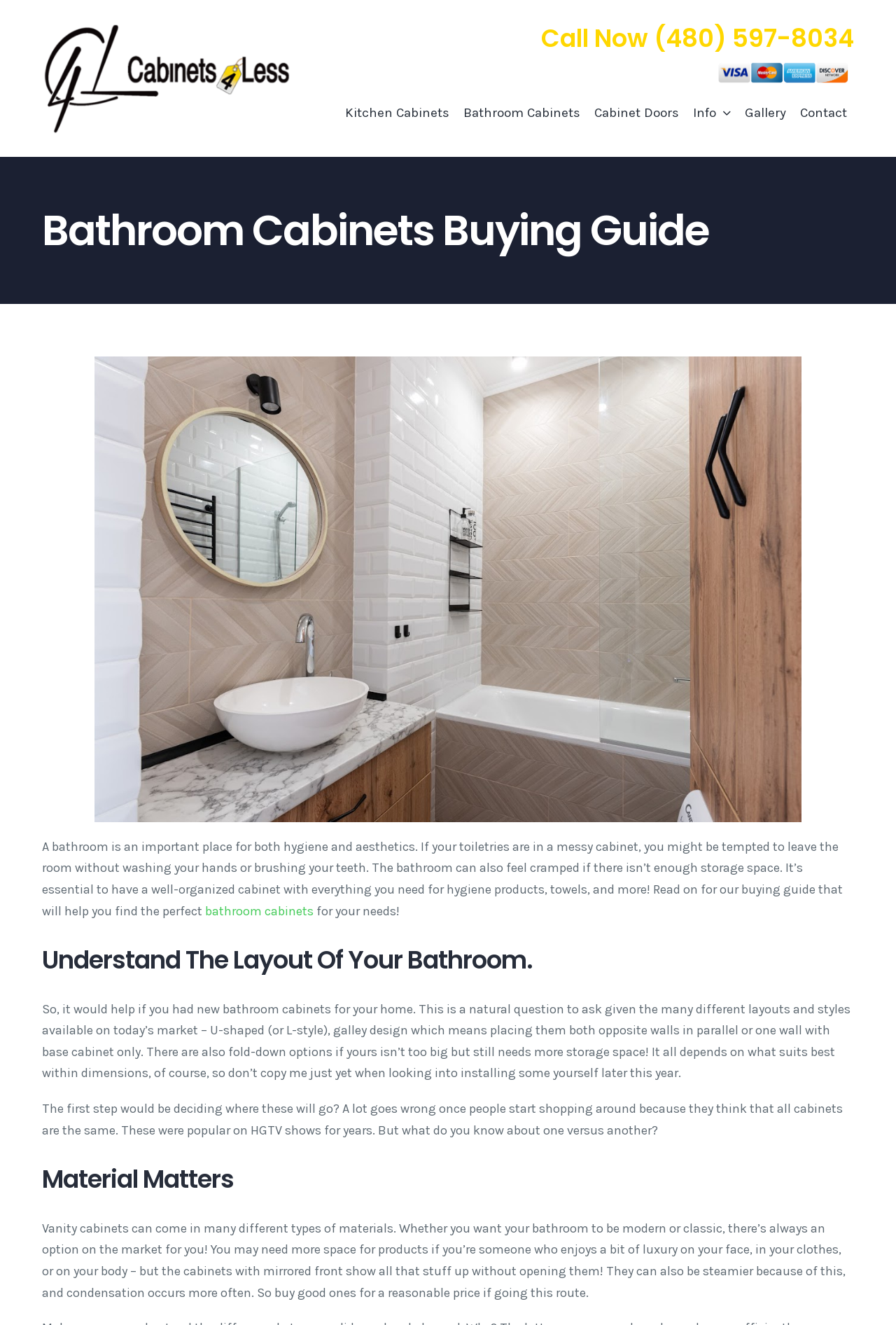Please locate the bounding box coordinates of the element that should be clicked to achieve the given instruction: "Navigate to 'Kitchen Cabinets'".

[0.377, 0.065, 0.509, 0.105]